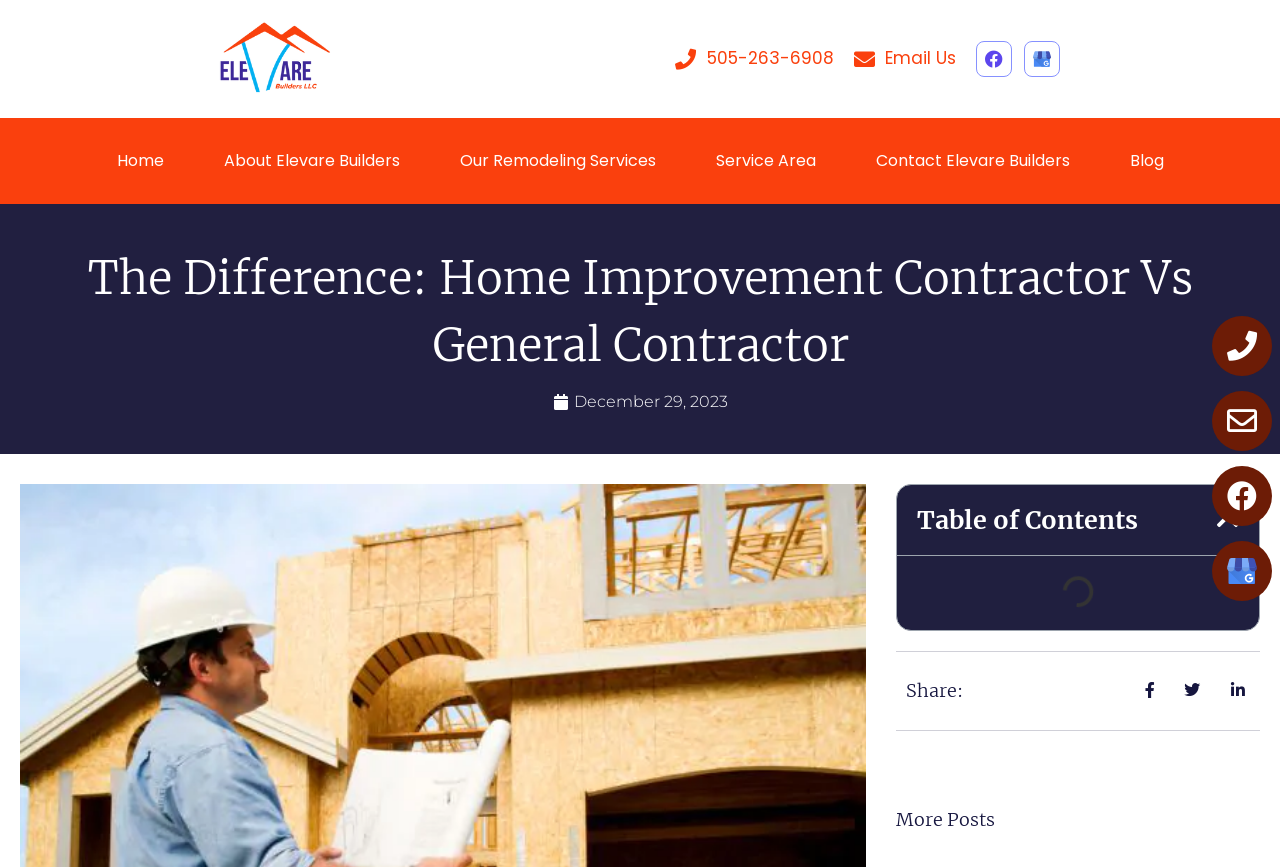Predict the bounding box coordinates for the UI element described as: "Home". The coordinates should be four float numbers between 0 and 1, presented as [left, top, right, bottom].

[0.075, 0.159, 0.143, 0.212]